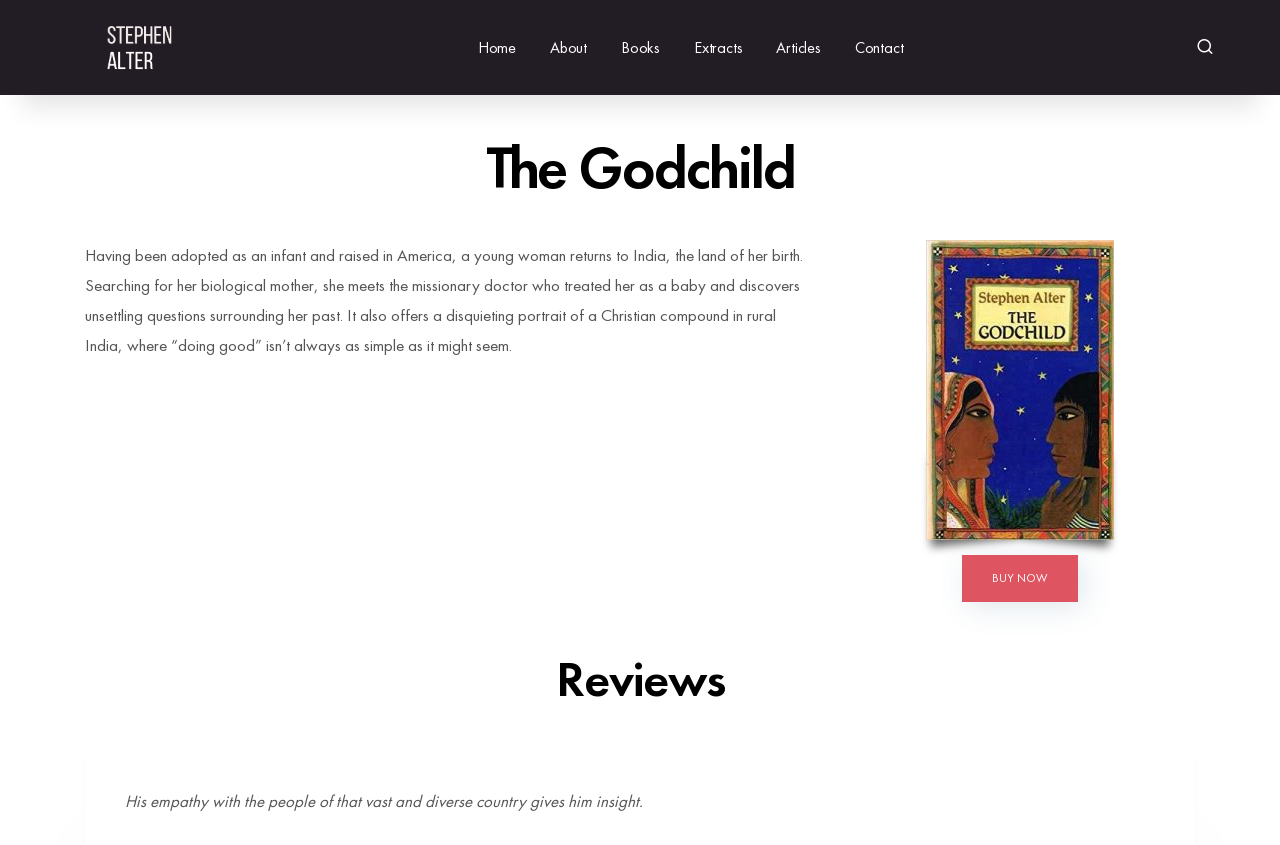What is the author of the book?
Refer to the image and provide a concise answer in one word or phrase.

Stephen Alter